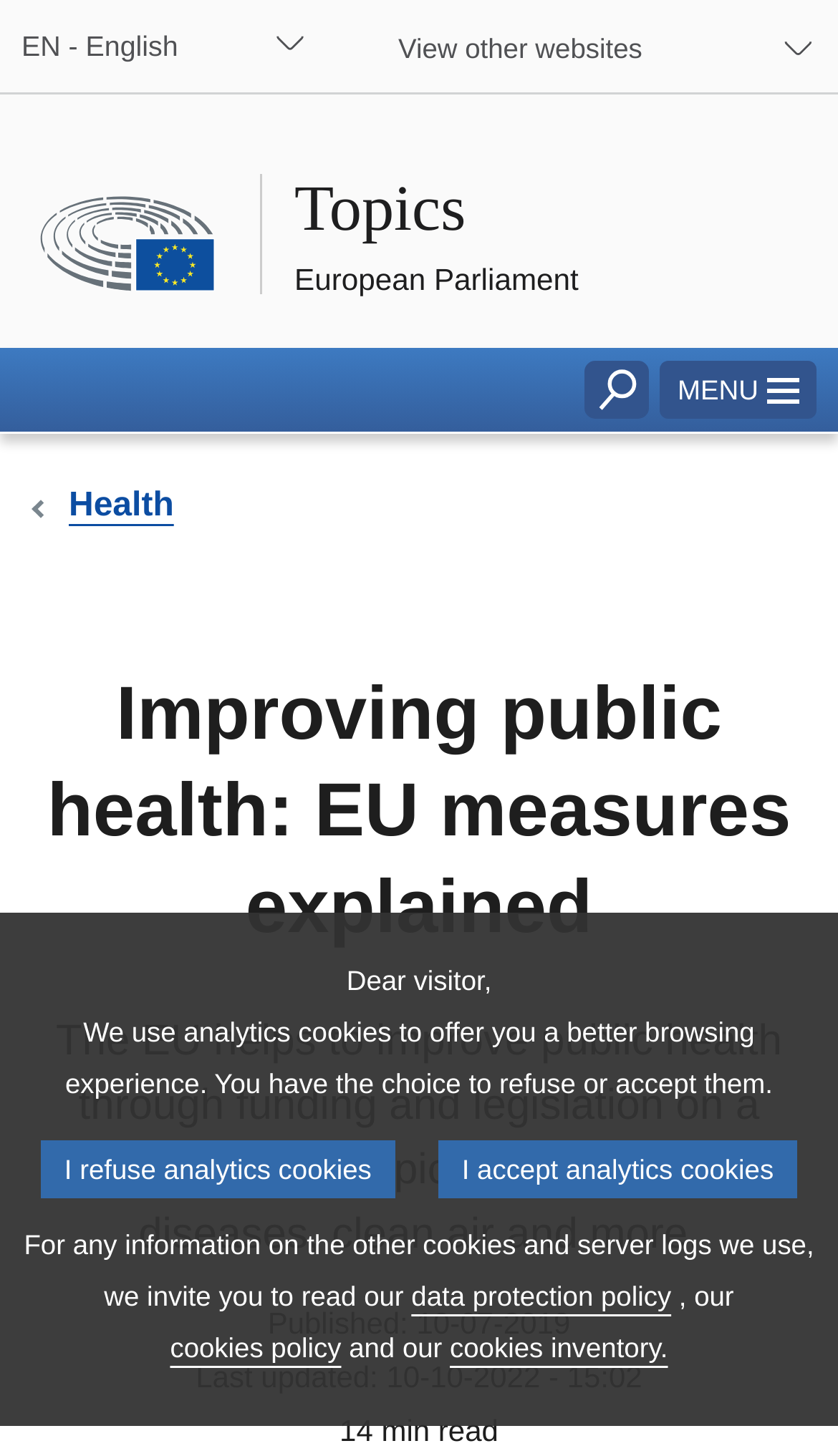Determine the bounding box coordinates for the region that must be clicked to execute the following instruction: "Go back to page: Health".

[0.041, 0.334, 0.959, 0.365]